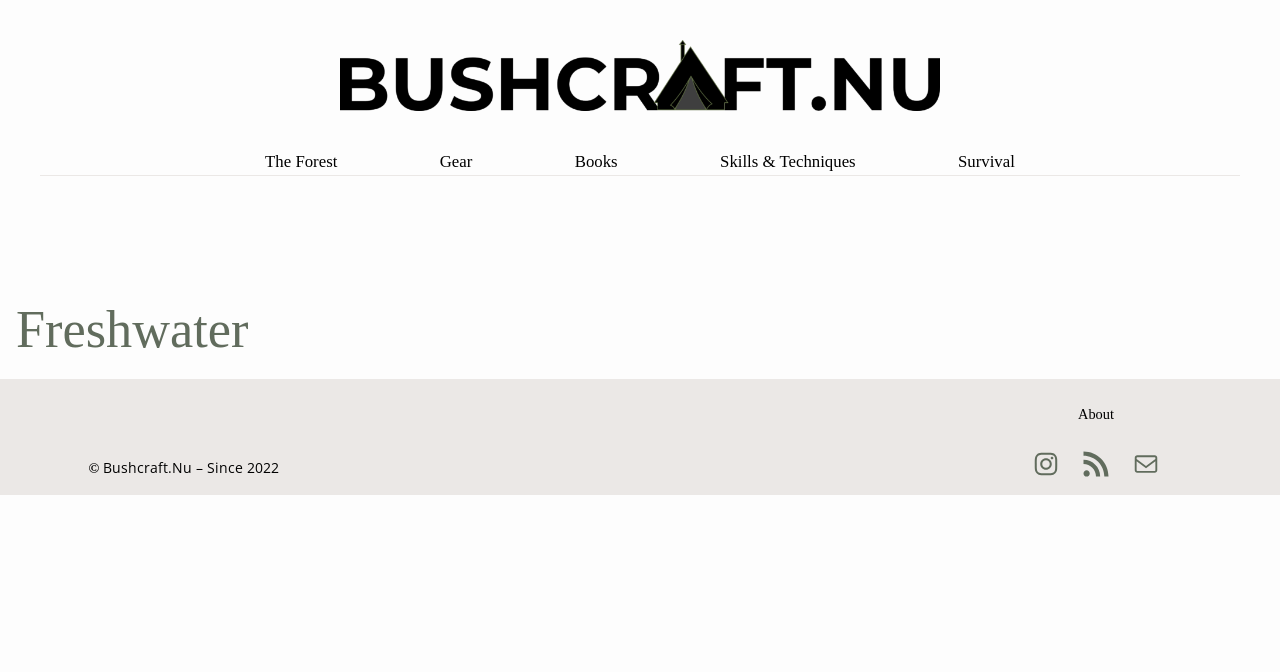Locate the bounding box of the UI element based on this description: "News". Provide four float numbers between 0 and 1 as [left, top, right, bottom].

None